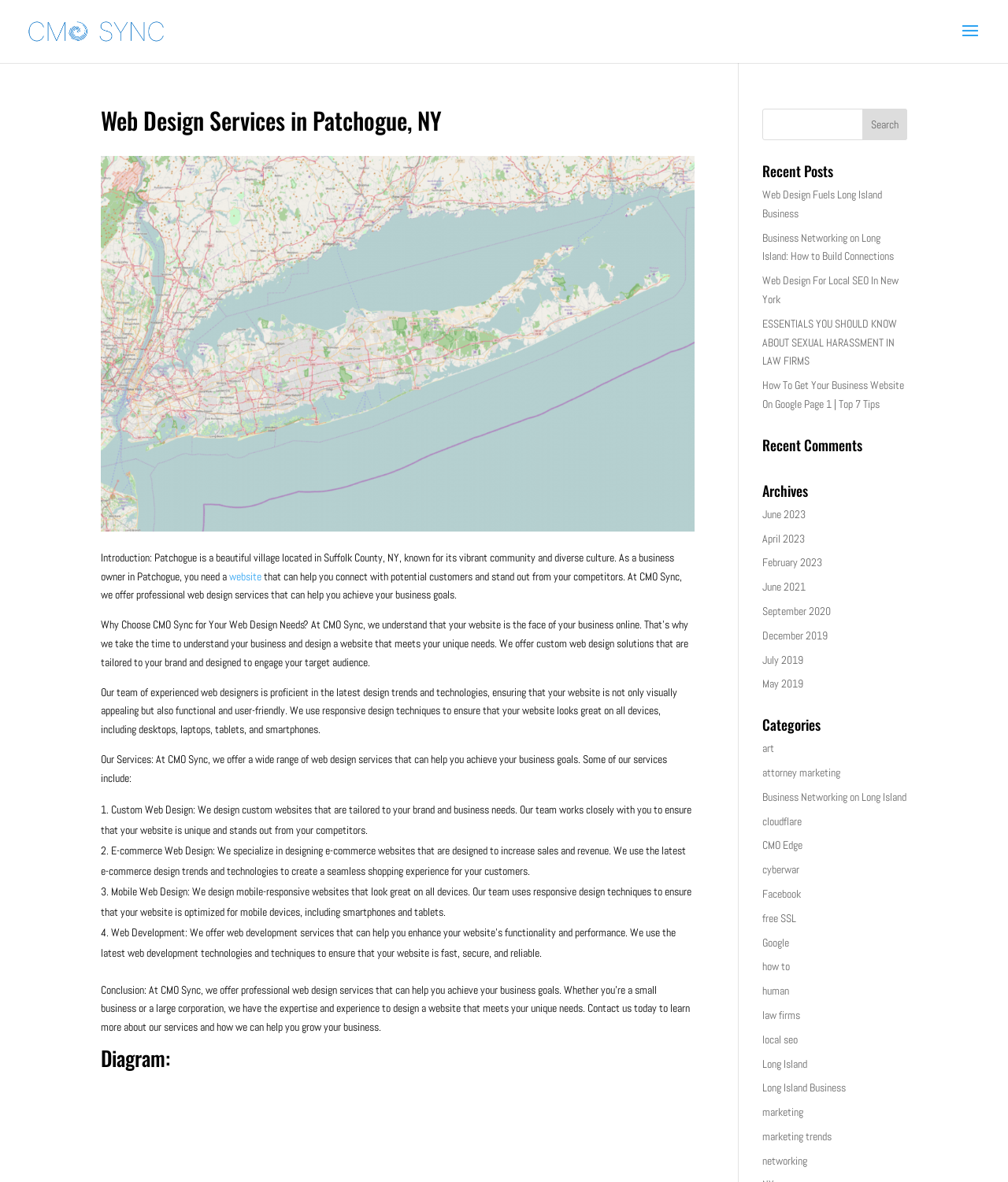Determine the bounding box for the UI element described here: "networking".

[0.756, 0.976, 0.801, 0.988]